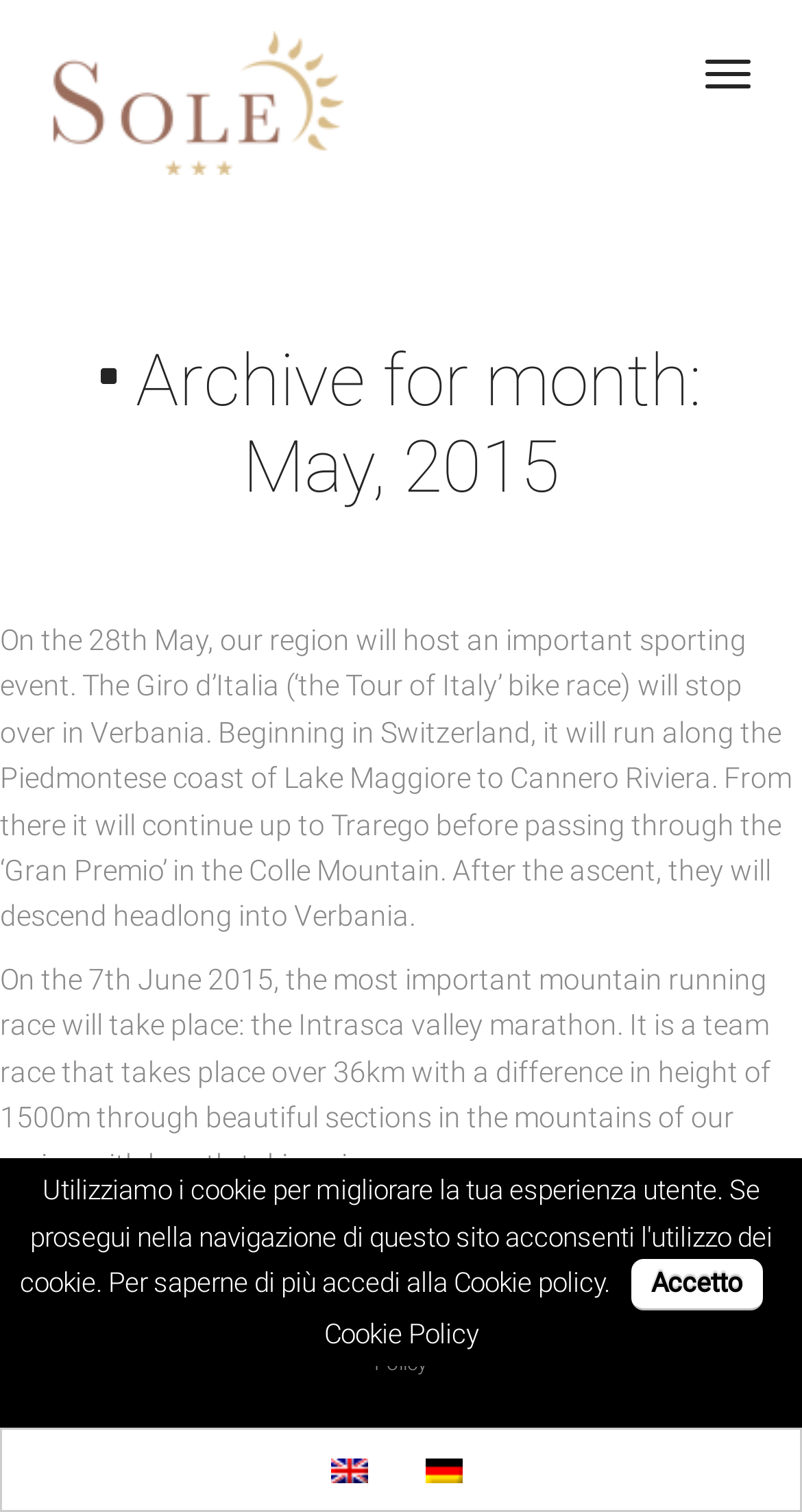Specify the bounding box coordinates of the area that needs to be clicked to achieve the following instruction: "View the English version".

[0.388, 0.956, 0.494, 0.986]